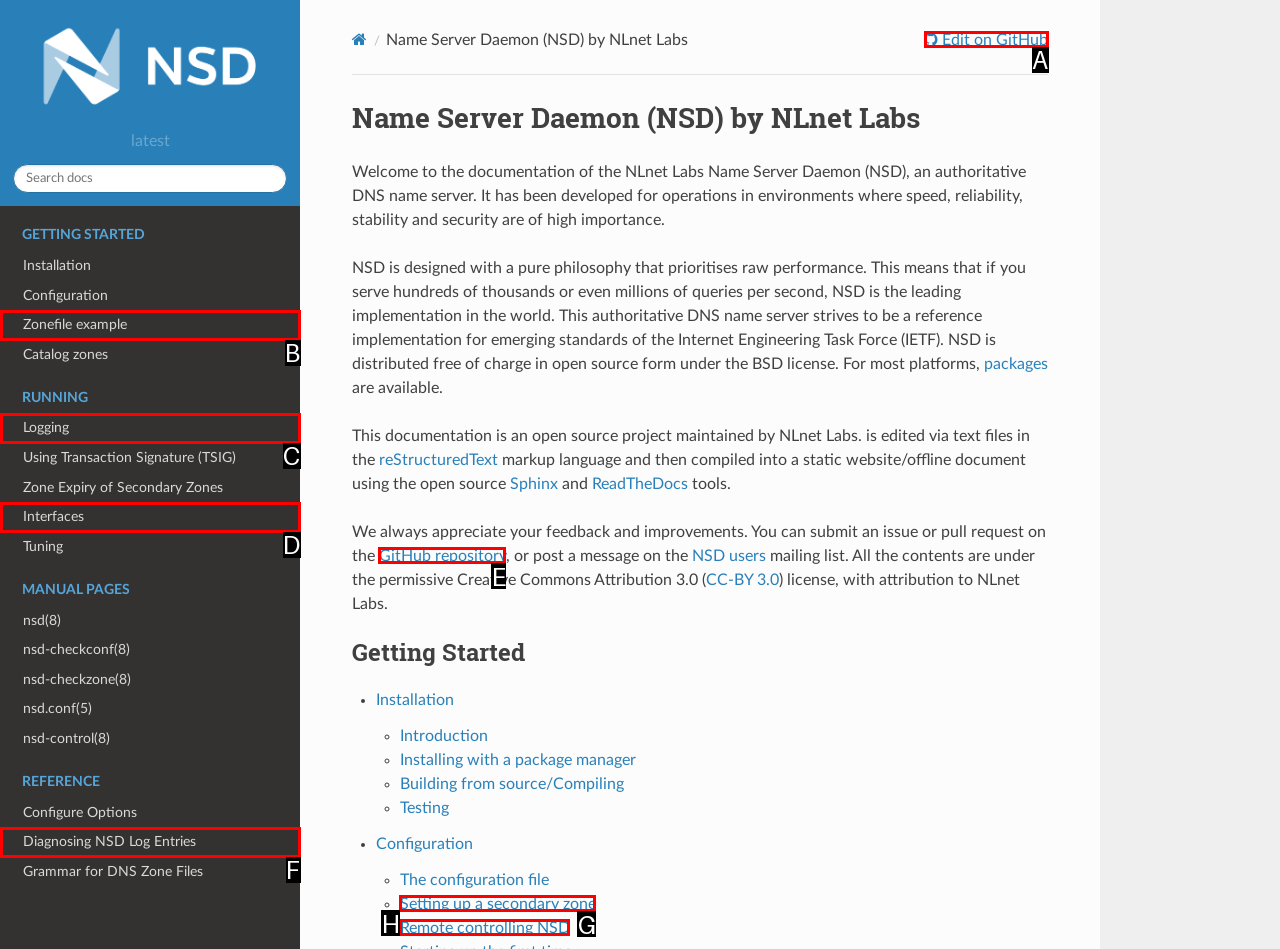Which HTML element should be clicked to complete the following task: Edit on GitHub?
Answer with the letter corresponding to the correct choice.

A